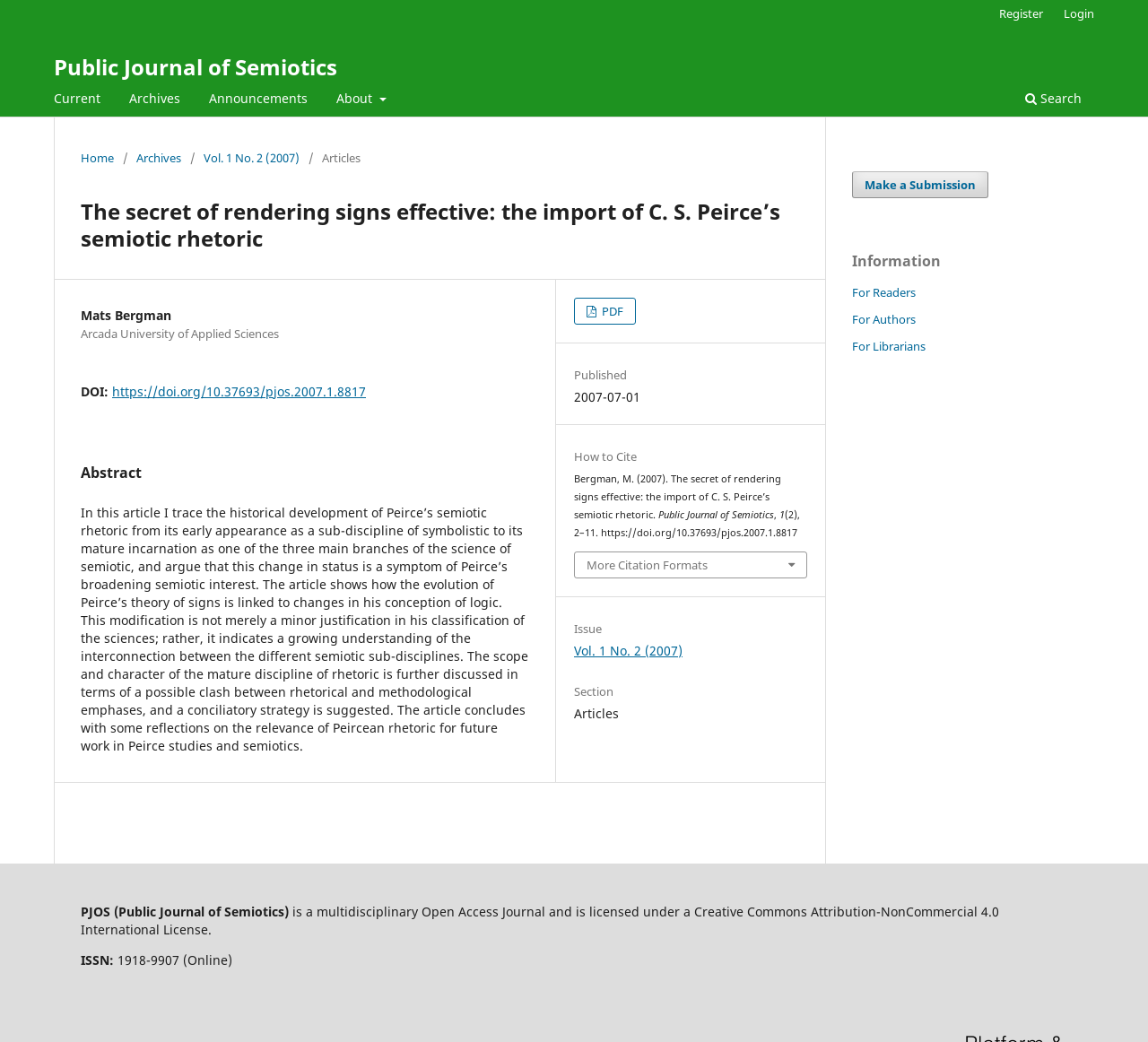What is the name of the journal?
Using the image as a reference, give an elaborate response to the question.

I found the answer by looking at the top navigation bar, where it says 'Public Journal of Semiotics'.